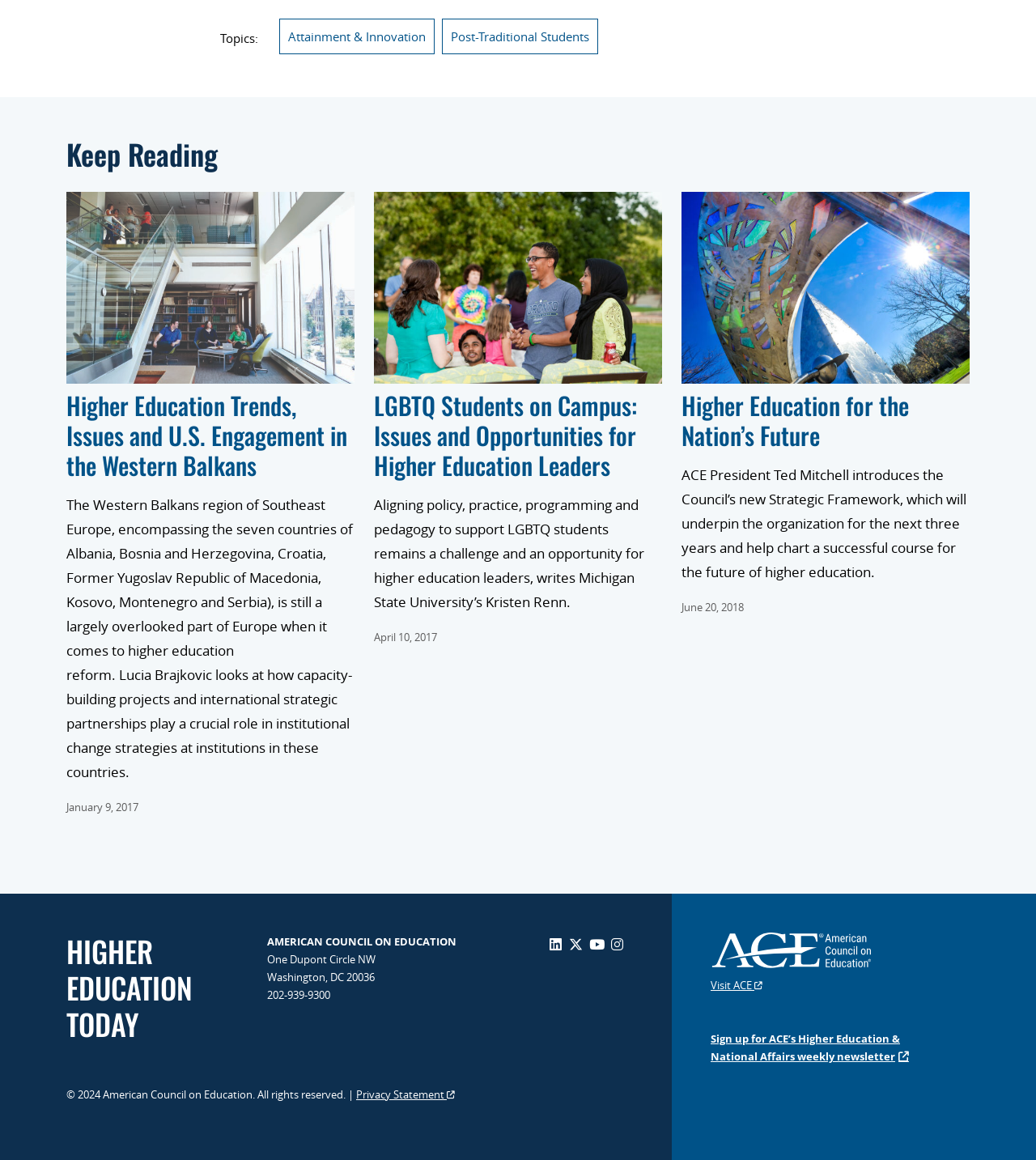Find the bounding box of the UI element described as: "attainment & innovation". The bounding box coordinates should be given as four float values between 0 and 1, i.e., [left, top, right, bottom].

[0.27, 0.016, 0.42, 0.047]